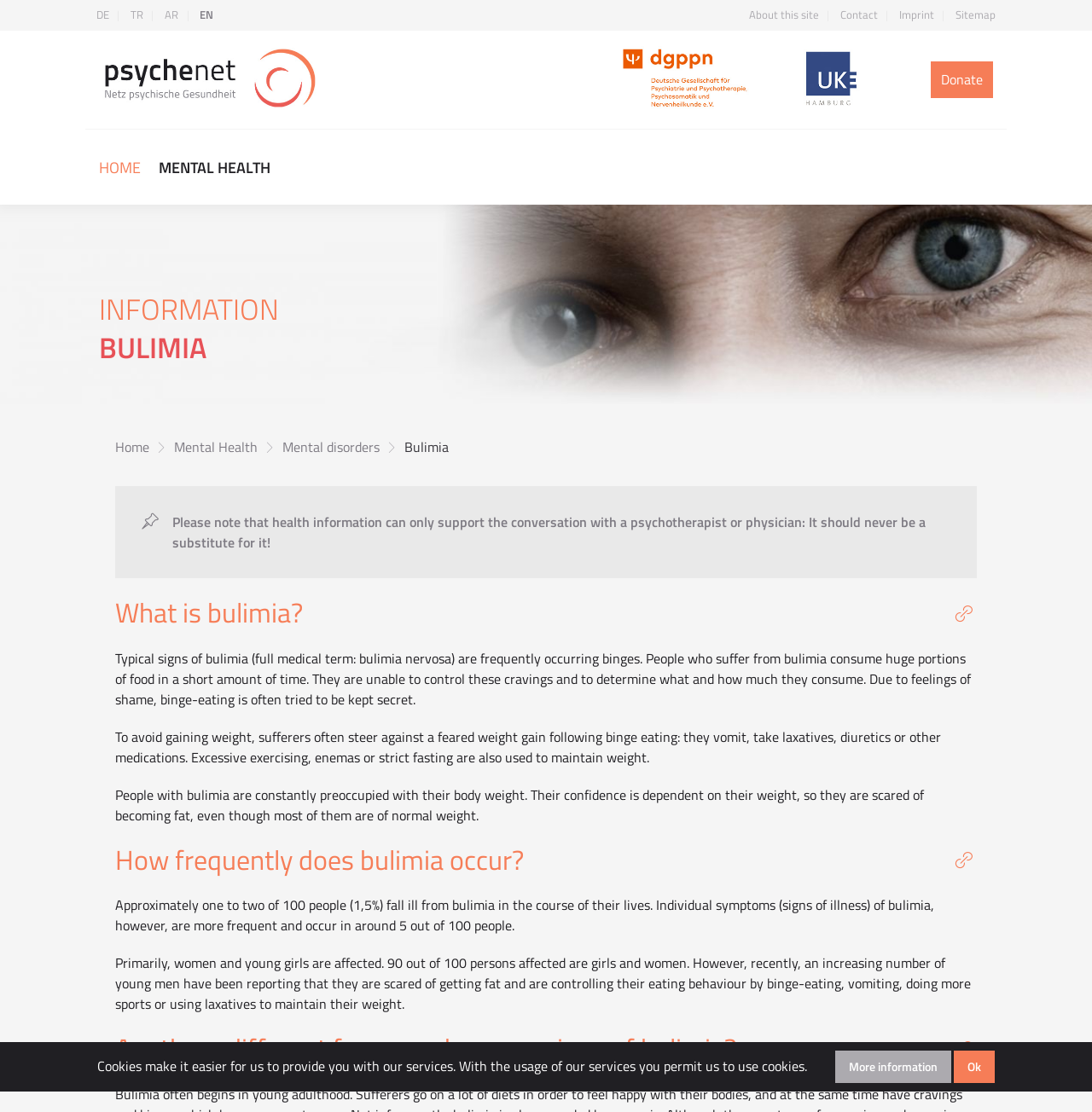Determine the bounding box coordinates of the clickable region to execute the instruction: "Learn about mental health". The coordinates should be four float numbers between 0 and 1, denoted as [left, top, right, bottom].

[0.137, 0.129, 0.256, 0.172]